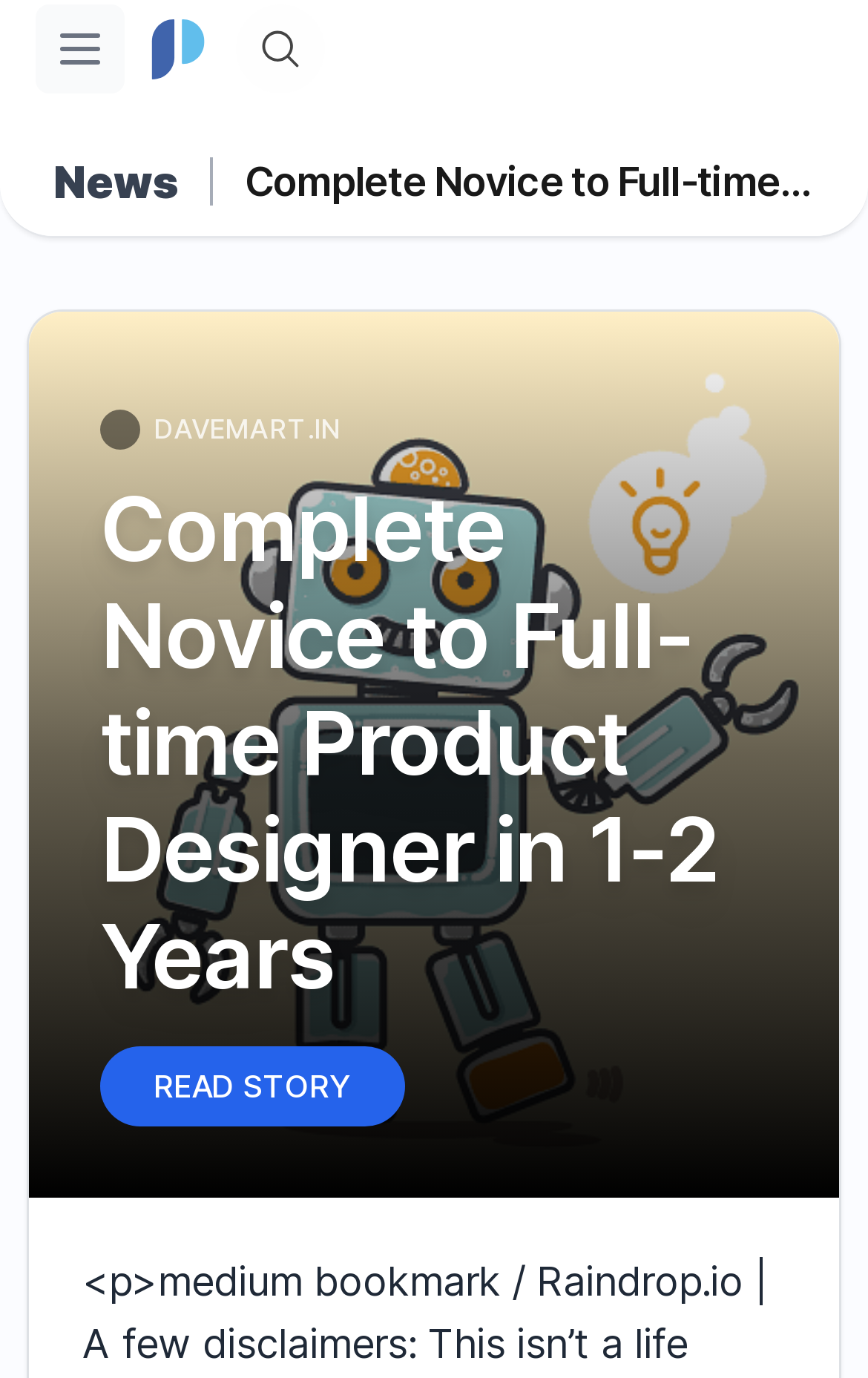Locate the bounding box coordinates of the clickable area to execute the instruction: "Read the article". Provide the coordinates as four float numbers between 0 and 1, represented as [left, top, right, bottom].

[0.115, 0.759, 0.467, 0.817]